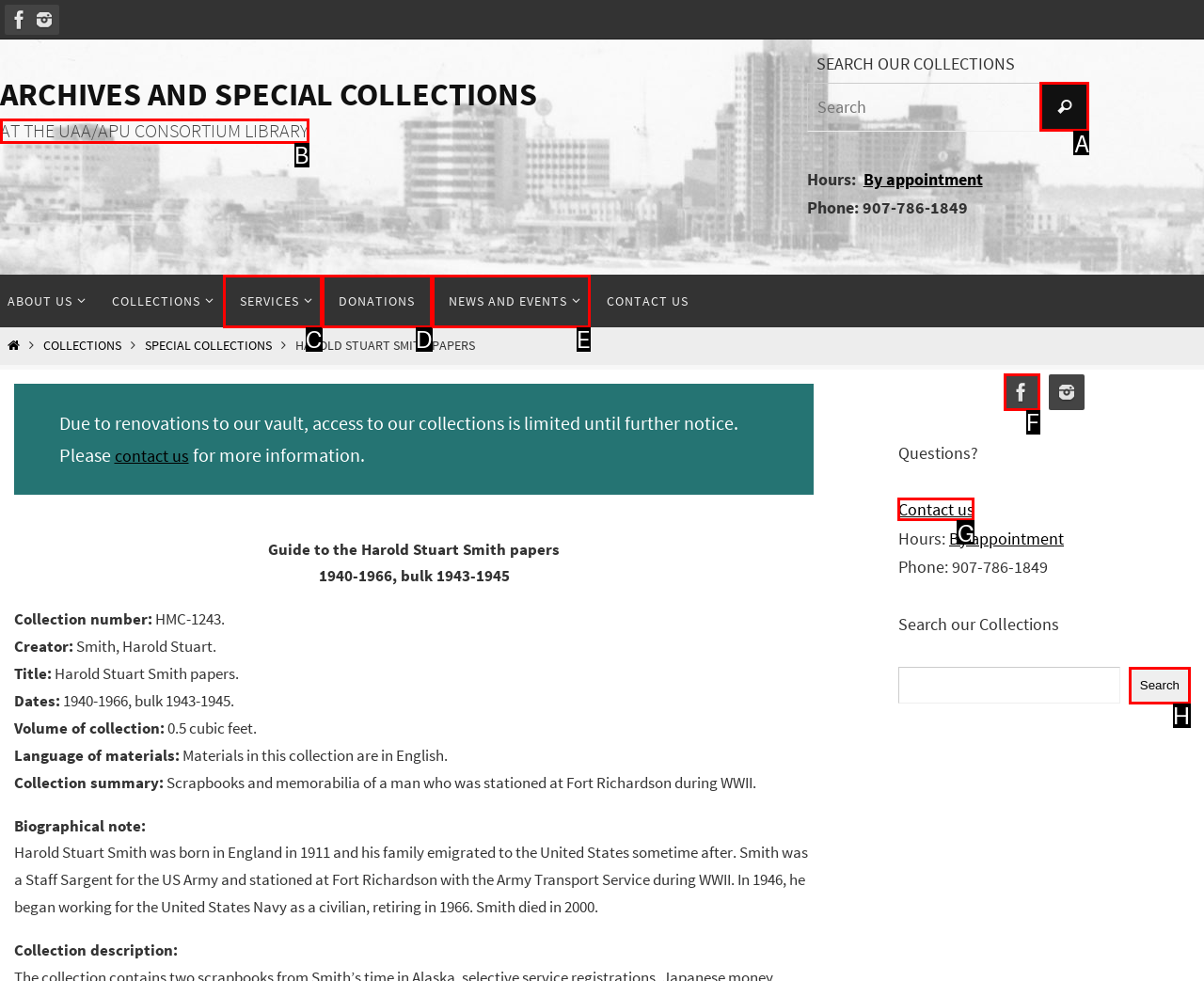Select the UI element that should be clicked to execute the following task: Contact us
Provide the letter of the correct choice from the given options.

G